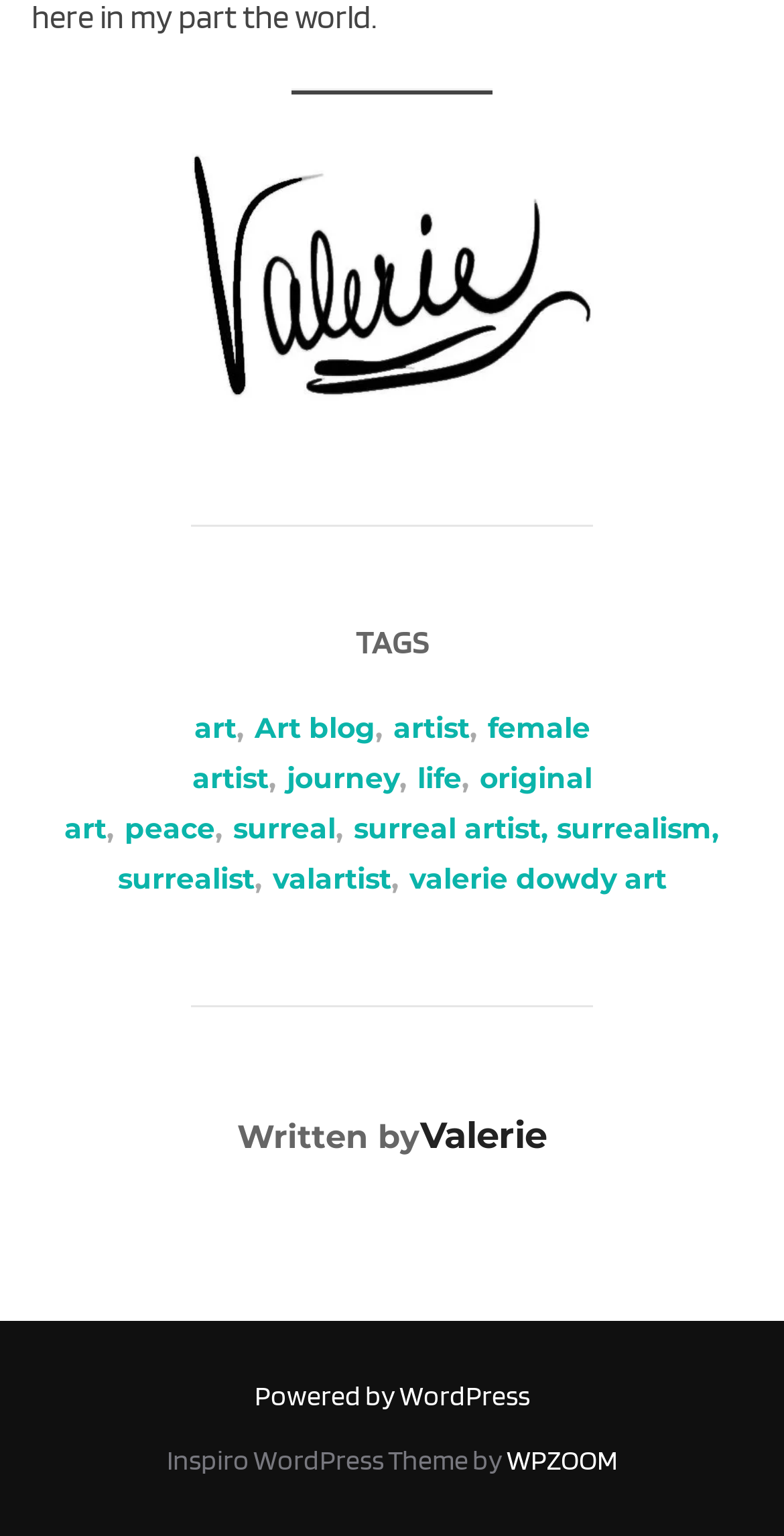Answer with a single word or phrase: 
What is the theme of the WordPress blog?

Inspiro